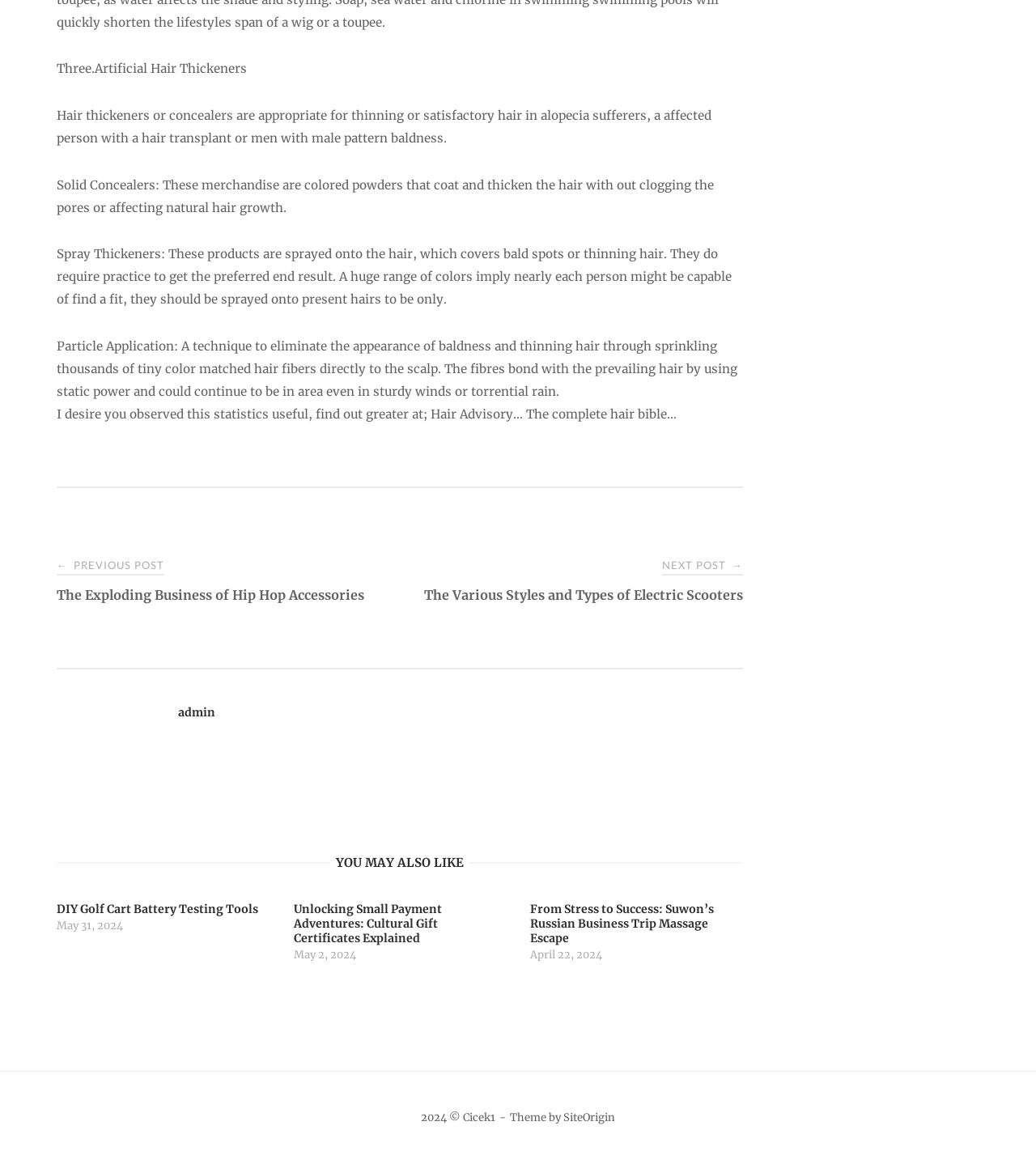Provide a short answer using a single word or phrase for the following question: 
What is the purpose of Particle Application?

Eliminate baldness